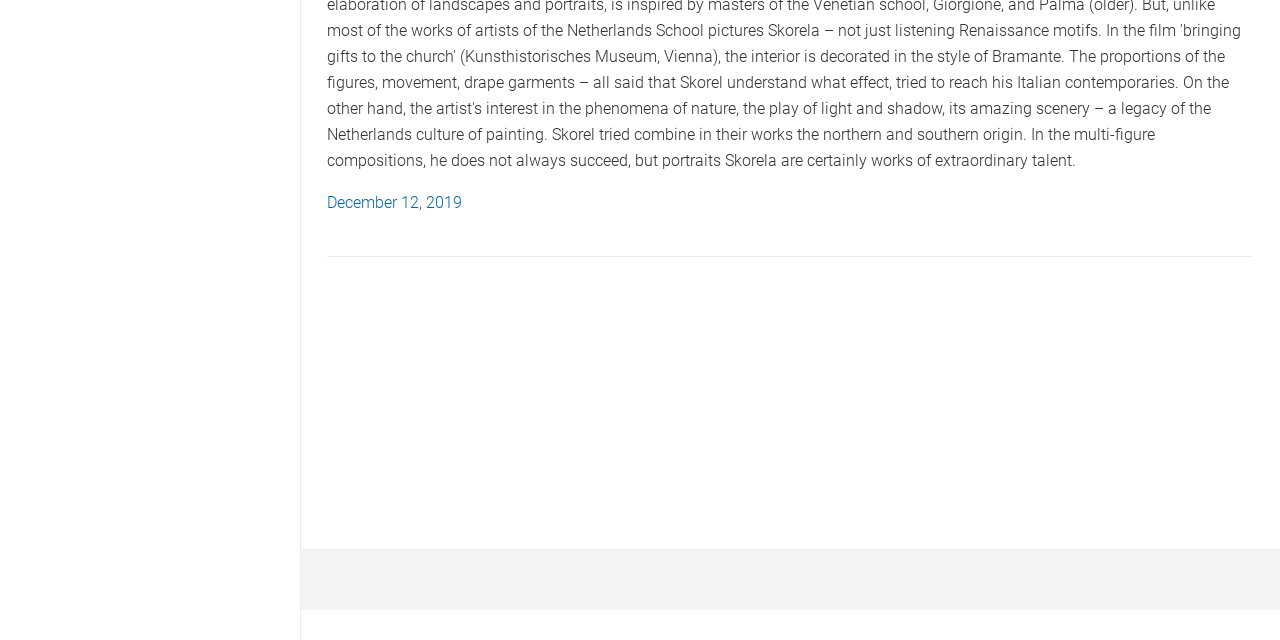For the element described, predict the bounding box coordinates as (top-left x, top-left y, bottom-right x, bottom-right y). All values should be between 0 and 1. Element description: December 12, 2019April 27, 2020

[0.255, 0.302, 0.369, 0.331]